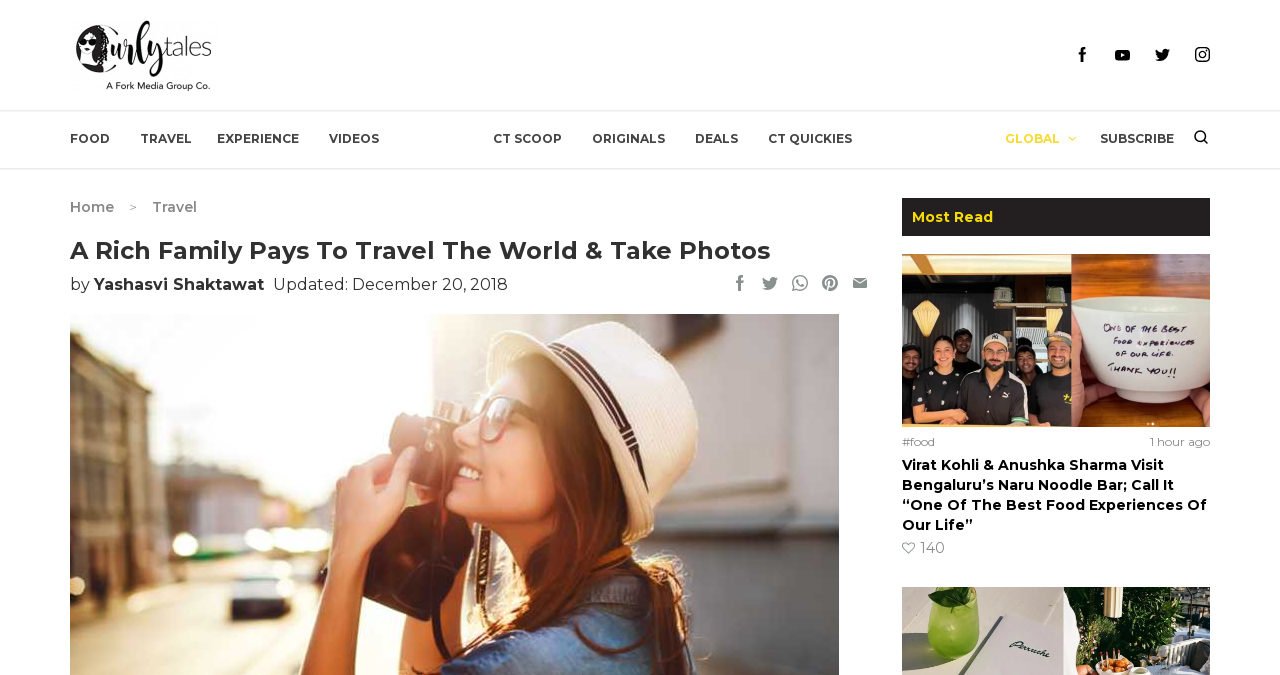Show the bounding box coordinates of the region that should be clicked to follow the instruction: "Click on the Facebook link."

[0.84, 0.069, 0.852, 0.094]